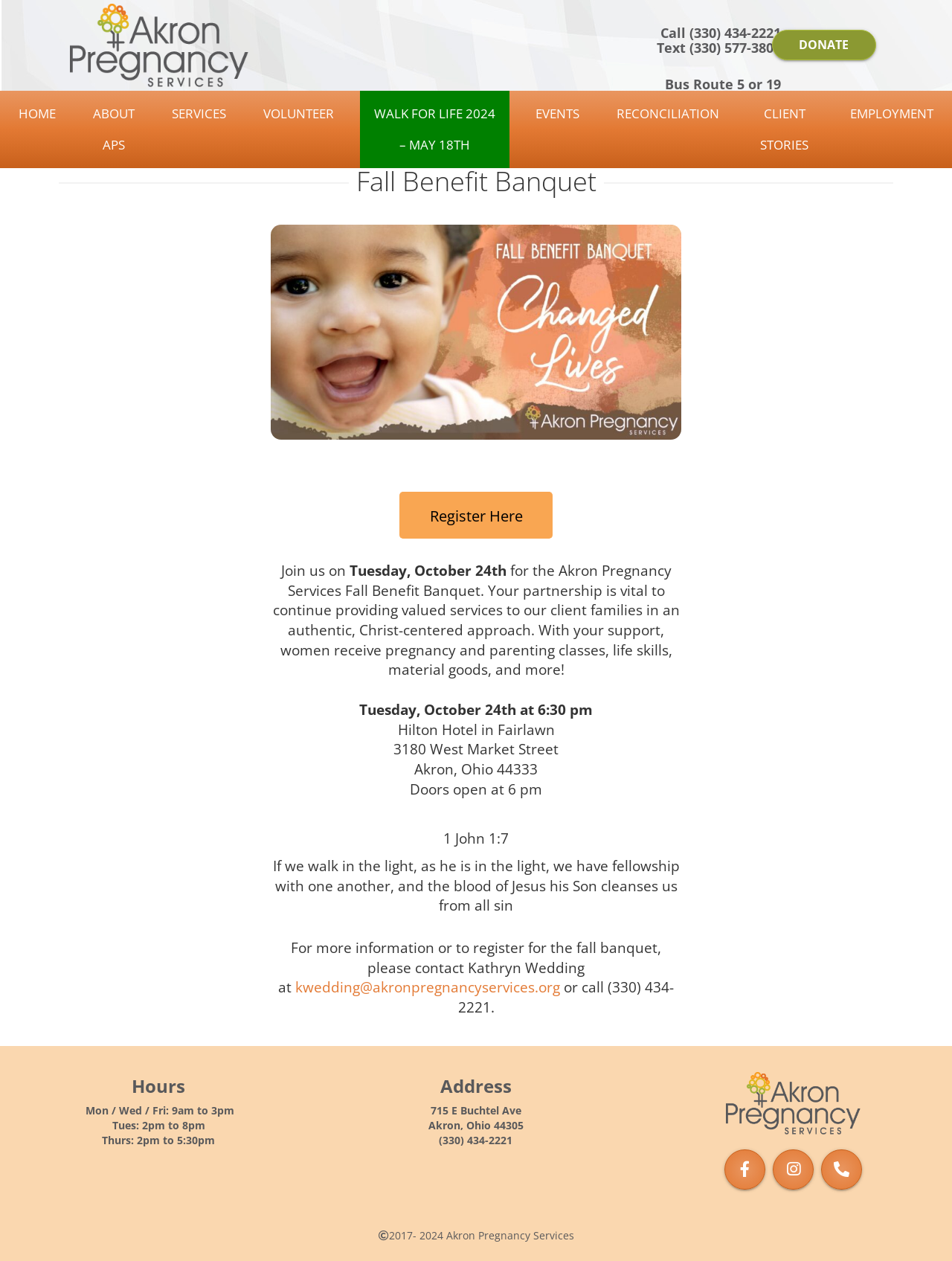Answer the question in one word or a short phrase:
What is the date of the Fall Benefit Banquet?

Tuesday, October 24th